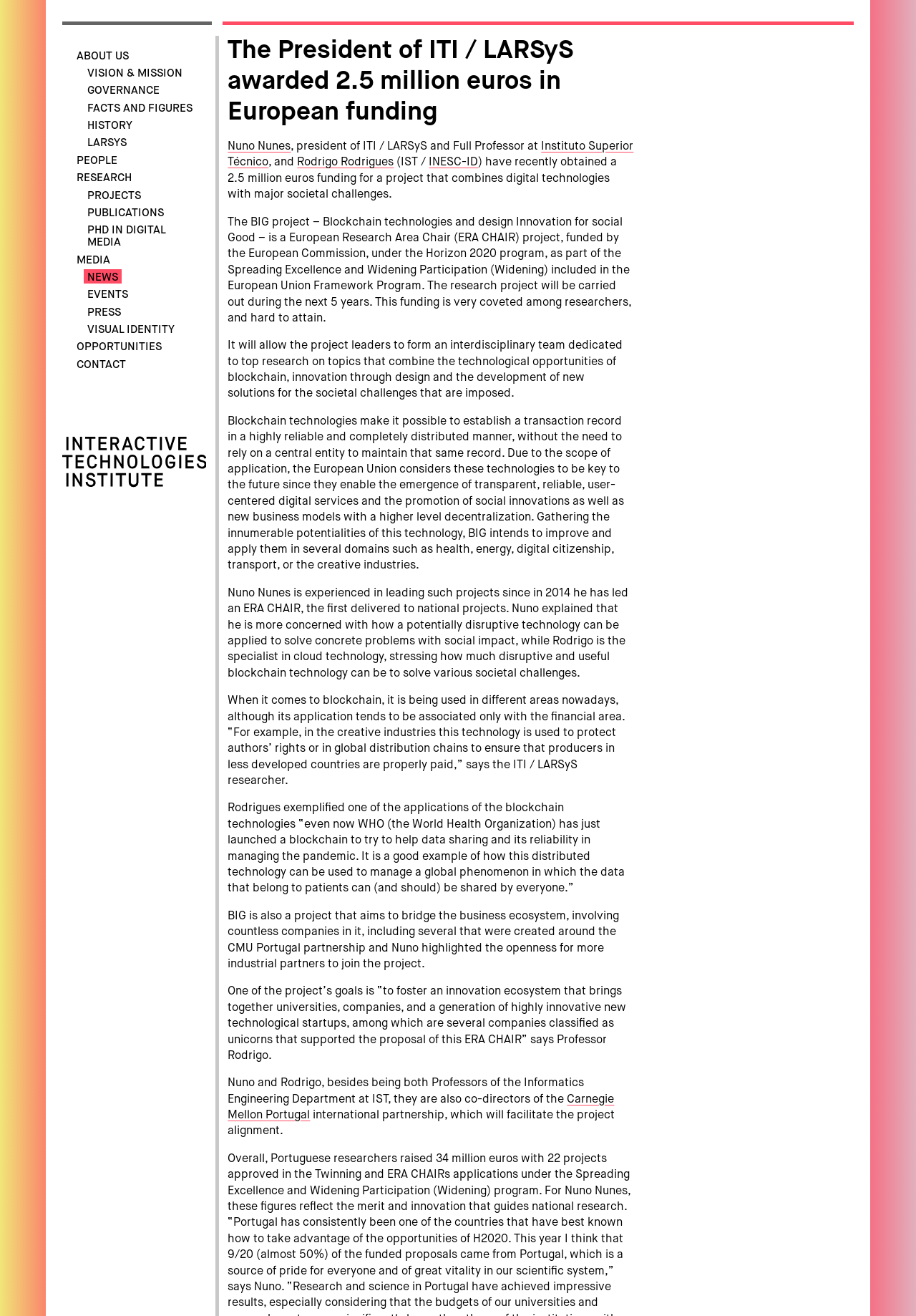Summarize the webpage with a detailed and informative caption.

The webpage is about the President of ITI/LARSyS, Nuno Nunes, and Rodrigo Rodrigues, who have obtained 2.5 million euros in European funding for a project that combines digital technologies with major societal challenges. 

At the top of the page, there is a navigation menu with 13 links, including "ABOUT US", "VISION & MISSION", "GOVERNANCE", and "NEWS", among others. These links are aligned horizontally and take up about one-quarter of the page's width.

Below the navigation menu, there is a heading that announces the award of the 2.5 million euros funding. Following this heading, there is a paragraph of text that describes the project, including its name, BIG, and its focus on blockchain technologies and design innovation for social good.

The rest of the page is dedicated to a detailed description of the project, including its goals, applications, and potential impact. There are several paragraphs of text that provide more information about the project, including quotes from Nuno Nunes and Rodrigo Rodrigues.

On the right side of the page, there is an image, but its content is not described. The image takes up about one-quarter of the page's width and is positioned below the navigation menu.

Overall, the webpage is focused on providing detailed information about the BIG project and its significance, with a clear and organized layout that makes it easy to follow.